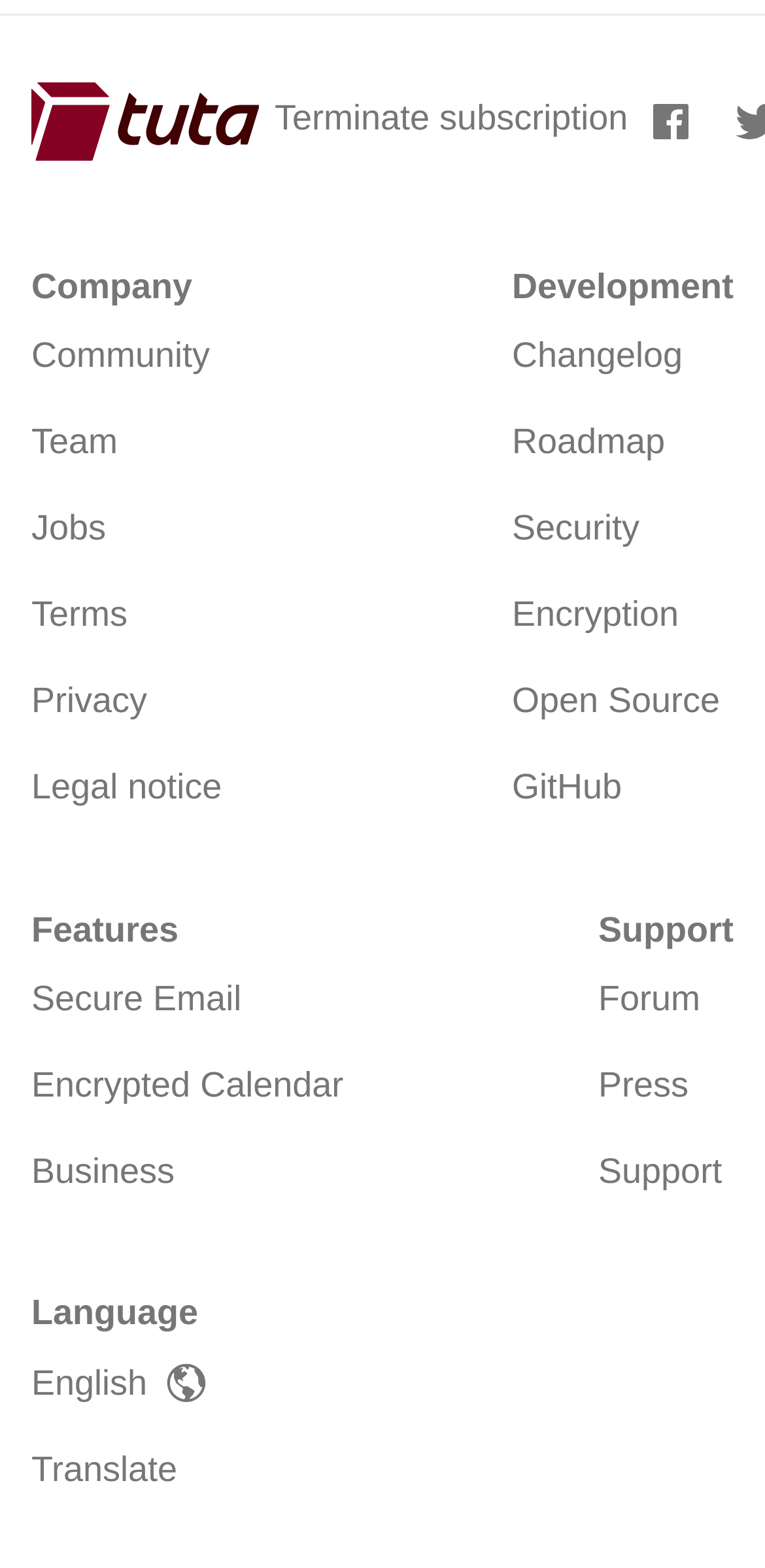What is the purpose of the 'Terminate subscription' link?
Kindly give a detailed and elaborate answer to the question.

The 'Terminate subscription' link is located at the top right of the webpage, with bounding box coordinates [0.359, 0.05, 0.821, 0.105]. Its purpose is likely to allow users to cancel their subscription to the company's services.